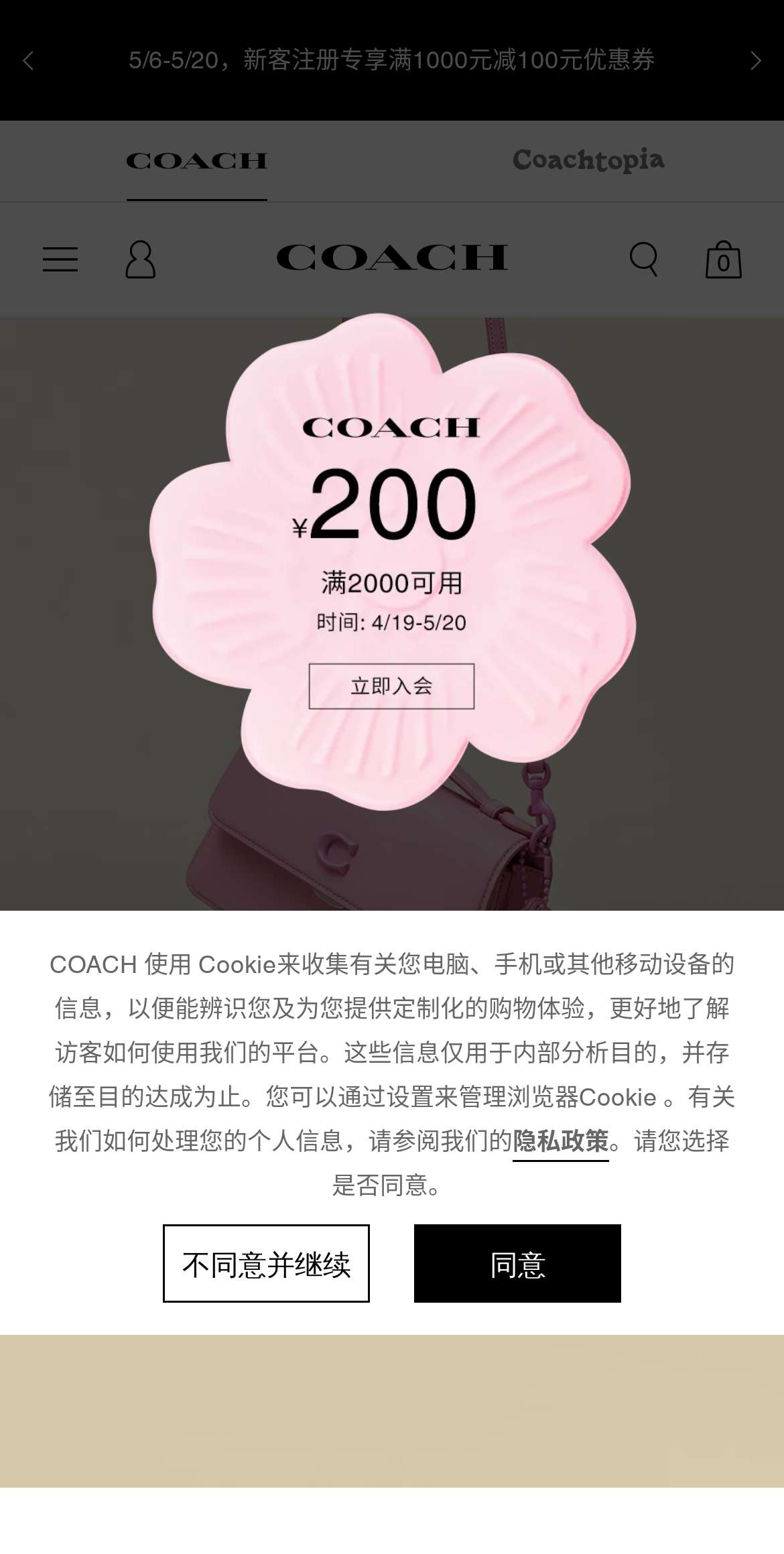What is the theme of the products offered by this website?
Provide an in-depth and detailed answer to the question.

The theme of the products offered by this website is fashion, as it offers a range of products including leather goods, clothing, shoes, perfumes, and eyewear, which are all related to fashion and lifestyle.